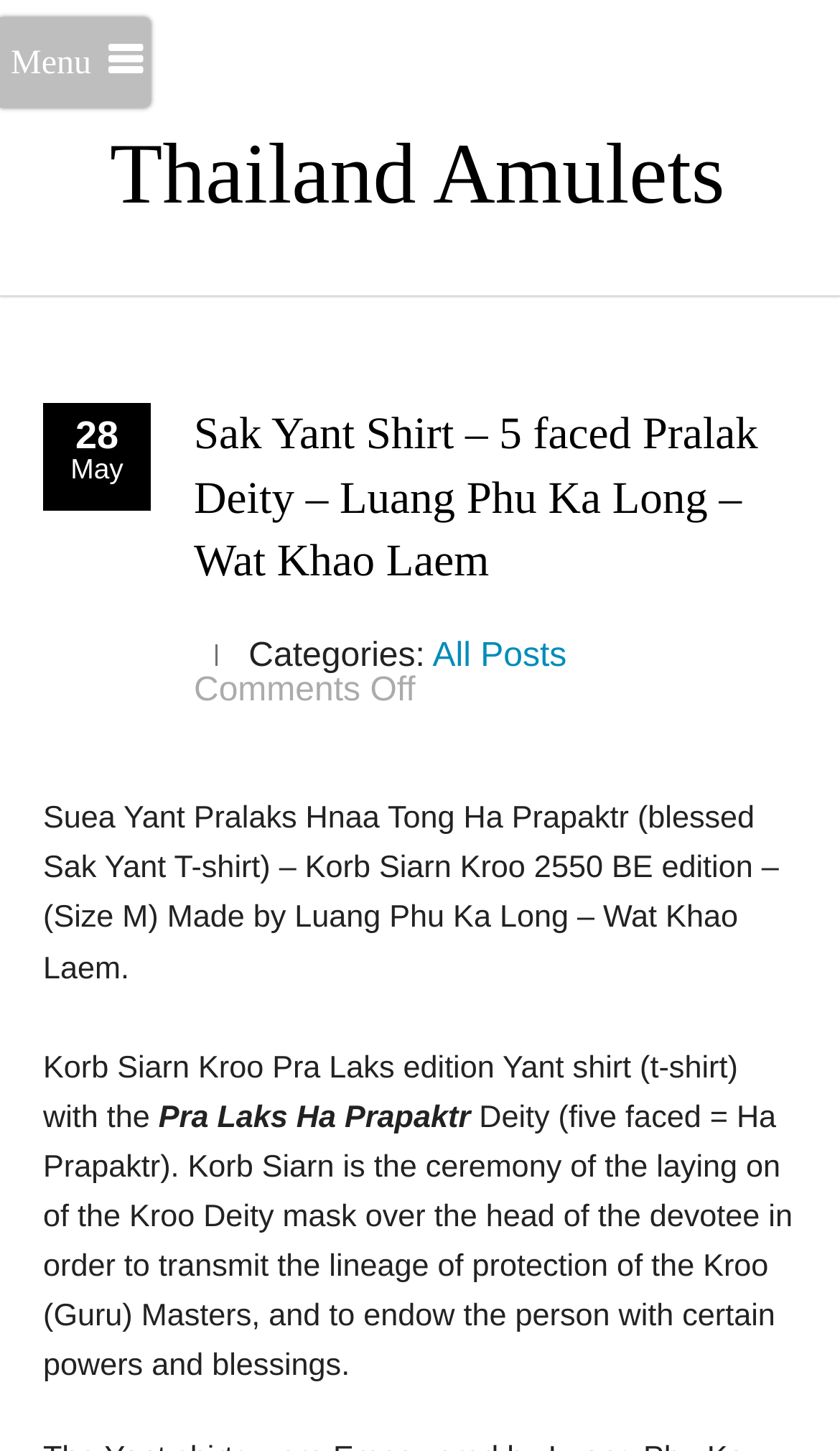Give a detailed account of the webpage.

The webpage is about a specific Thailand amulet, the Sak Yant Shirt, featuring a 5-faced Pralak Deity. At the top, there is a heading "Thailand Amulets" with a link to the same text. Below it, there is a menu heading on the left side. The main content area is divided into two sections. On the left, there is an article section with a heading that matches the meta description, "Sak Yant Shirt – 5 faced Pralak Deity – Luang Phu Ka Long – Wat Khao Laem". Below this heading, there is a link to the same text, followed by a "Categories:" label and a link to "All Posts". Further down, there is a "Comments Off" label and a text describing the post.

On the right side of the main content area, there are three blocks of text describing the Sak Yant Shirt. The first block explains that it is a blessed T-shirt made by Luang Phu Ka Long from Wat Khao Laem. The second block describes the Korb Siarn Kroo Pra Laks edition Yant shirt, and the third block explains the meaning of "Pra Laks Ha Prapaktr" and the ceremony of Korb Siarn.